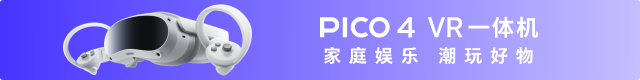What is the purpose of the PICO 4 VR headset?
Analyze the image and deliver a detailed answer to the question.

The design of the headset emphasizes its capabilities for immersive virtual reality experiences, making it appealing to a wide audience interested in home entertainment and gaming innovations.